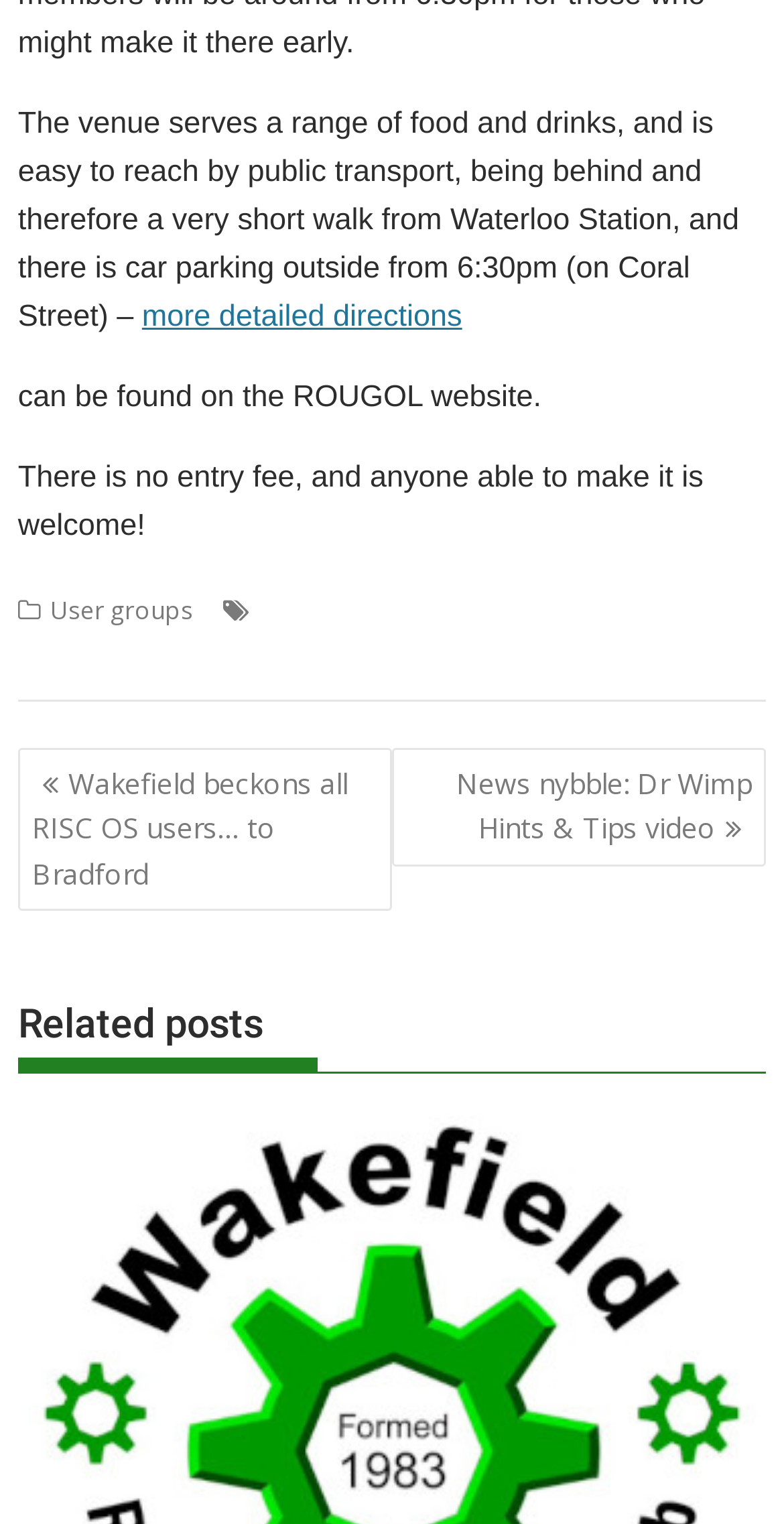Find the bounding box of the UI element described as follows: "more detailed directions".

[0.181, 0.197, 0.589, 0.219]